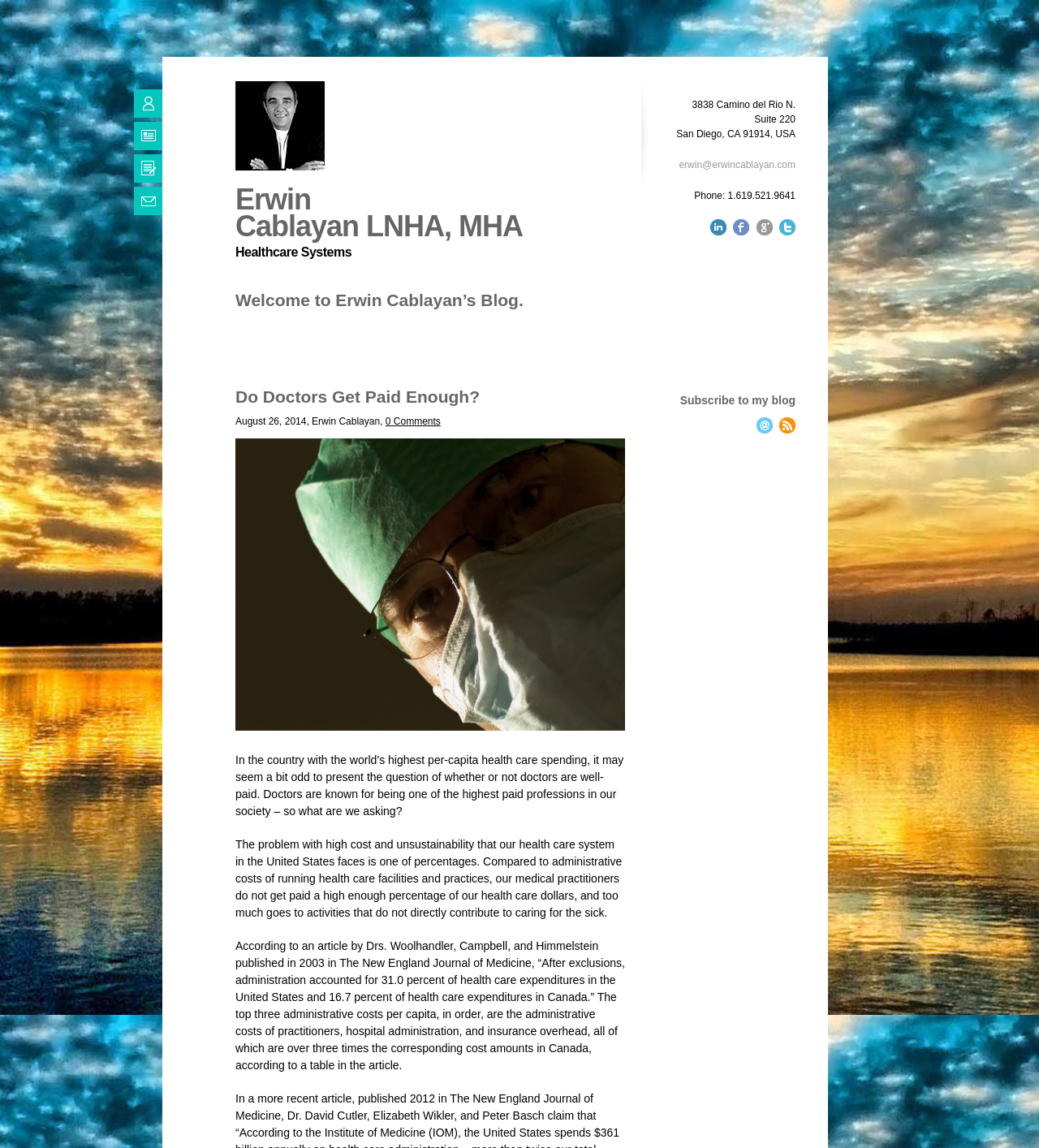Can you pinpoint the bounding box coordinates for the clickable element required for this instruction: "View Erwin Cablayan’s profile"? The coordinates should be four float numbers between 0 and 1, i.e., [left, top, right, bottom].

[0.227, 0.159, 0.299, 0.188]